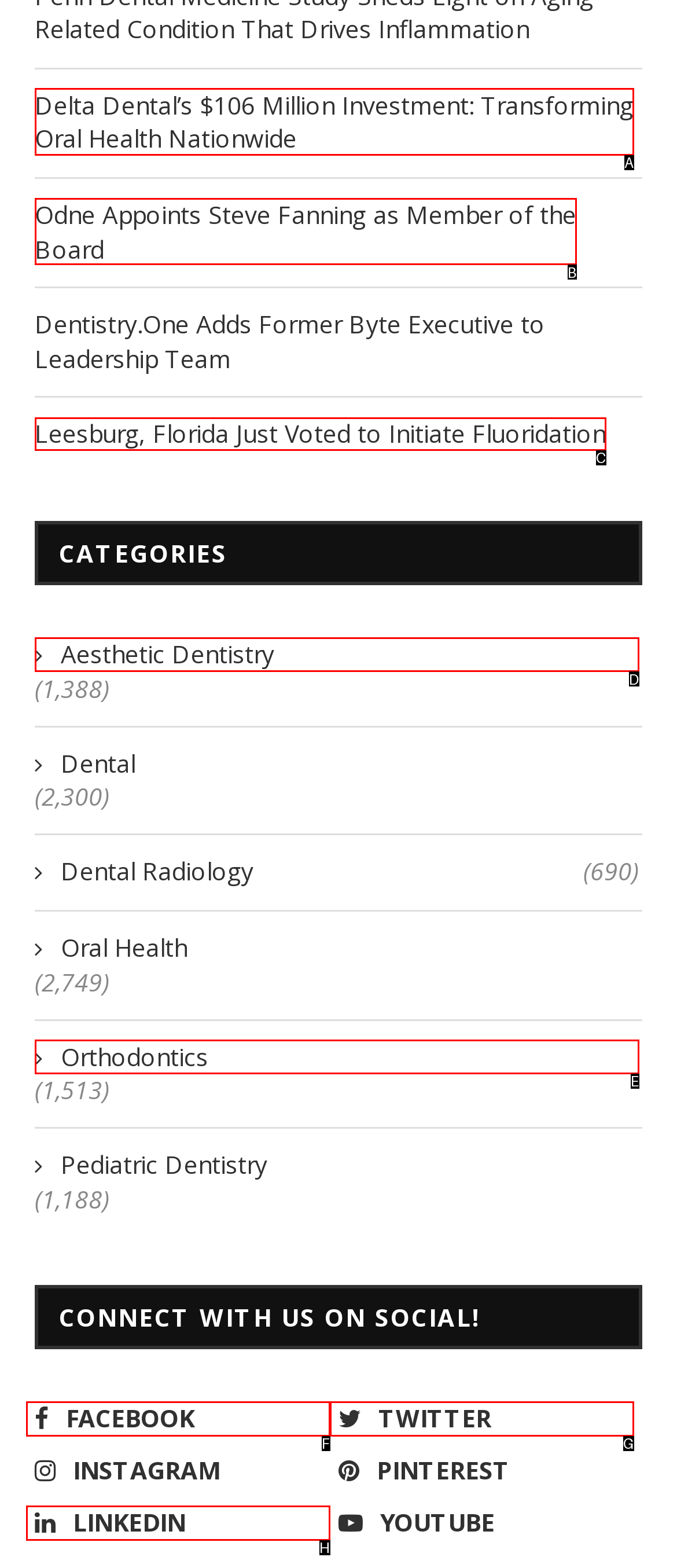Match the following description to the correct HTML element: Orthodontics Indicate your choice by providing the letter.

E